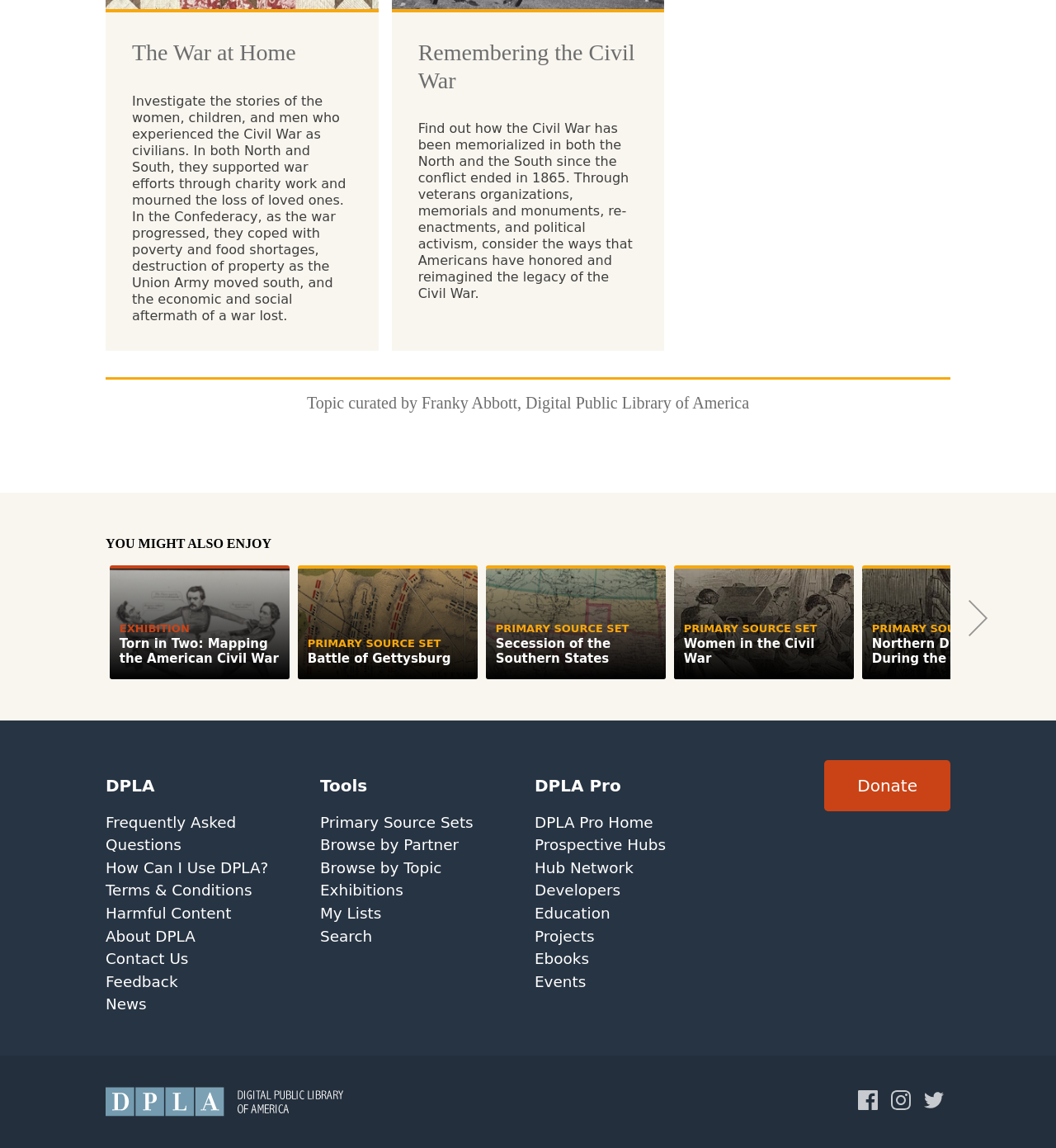Please specify the coordinates of the bounding box for the element that should be clicked to carry out this instruction: "Visit the DPLA home page". The coordinates must be four float numbers between 0 and 1, formatted as [left, top, right, bottom].

[0.1, 0.943, 0.325, 0.977]